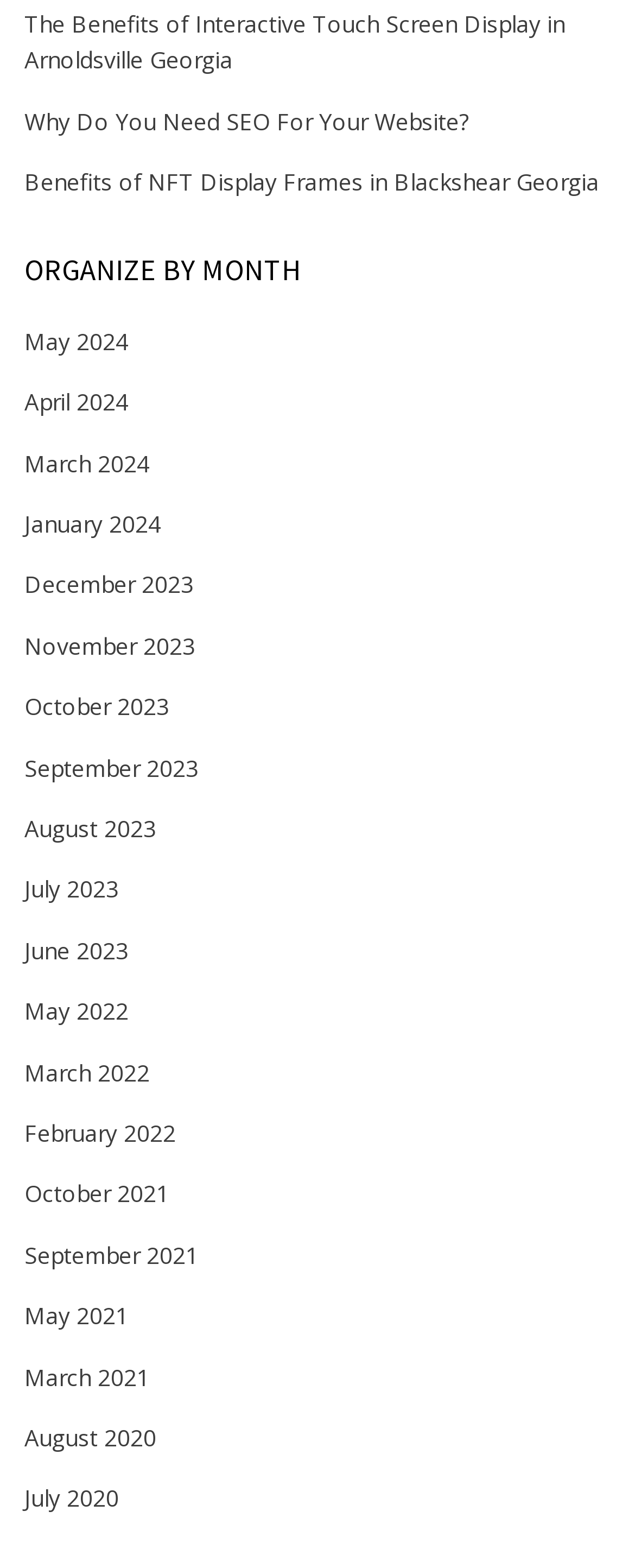Point out the bounding box coordinates of the section to click in order to follow this instruction: "Organize articles by month".

[0.038, 0.159, 0.962, 0.184]